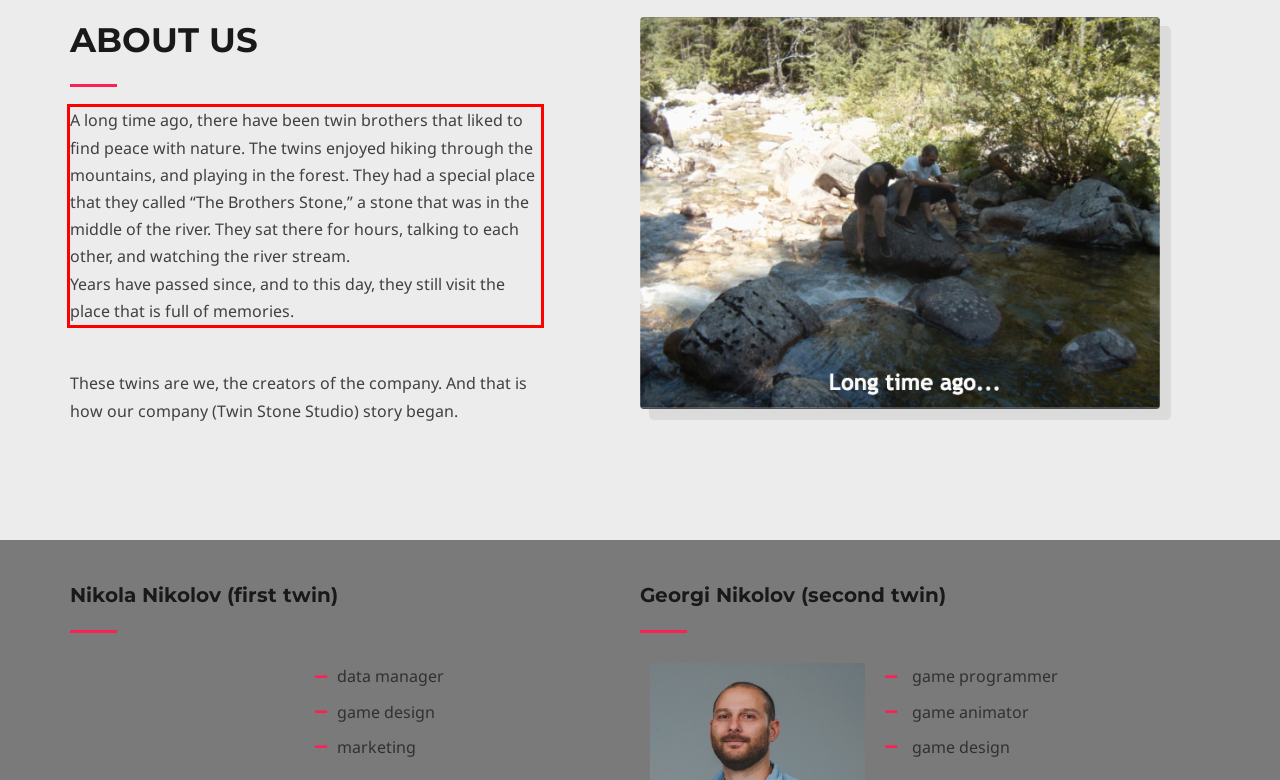Identify and extract the text within the red rectangle in the screenshot of the webpage.

A long time ago, there have been twin brothers that liked to find peace with nature. The twins enjoyed hiking through the mountains, and playing in the forest. They had a special place that they called “The Brothers Stone,” a stone that was in the middle of the river. They sat there for hours, talking to each other, and watching the river stream. Years have passed since, and to this day, they still visit the place that is full of memories.